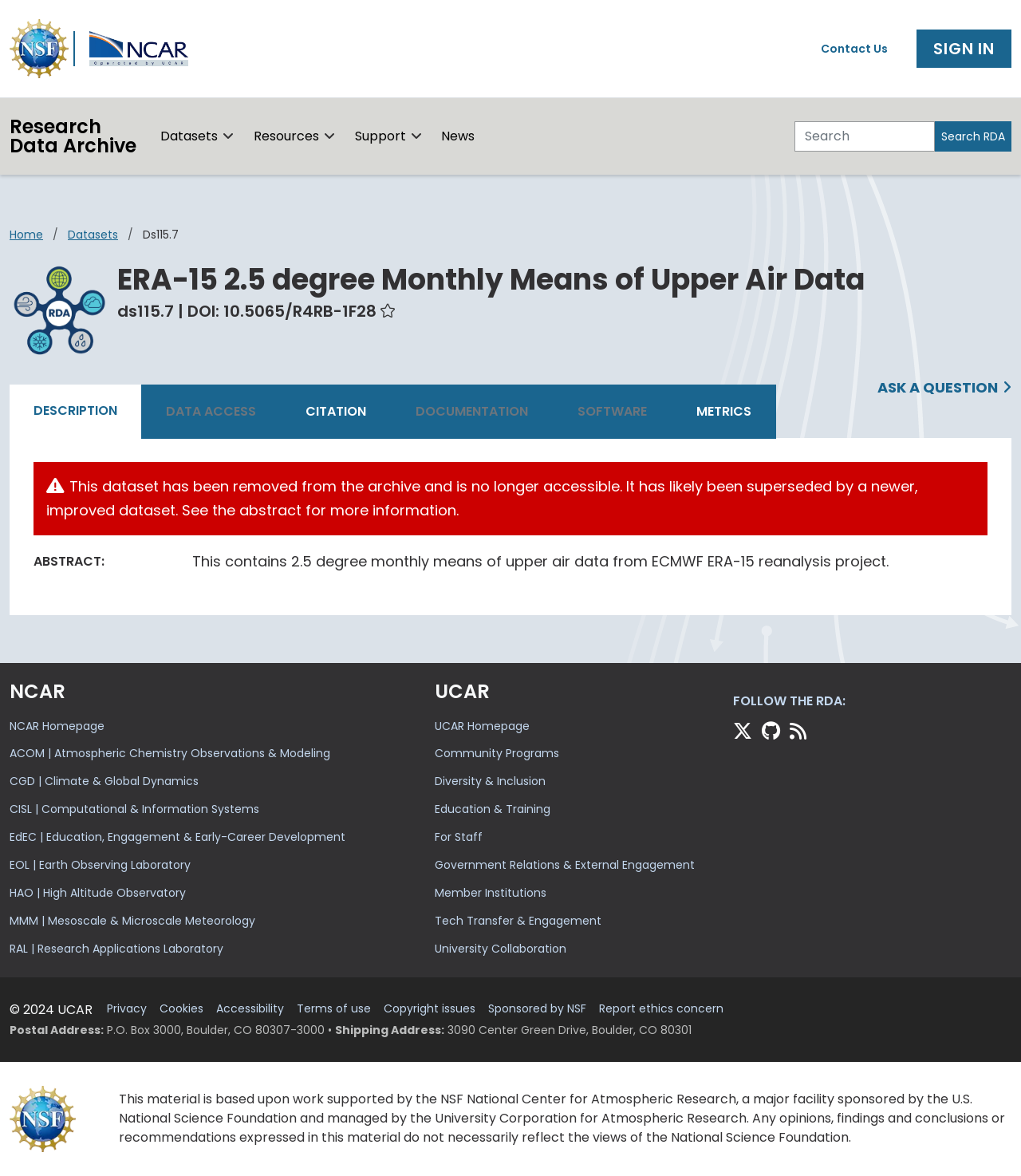Determine the bounding box coordinates for the area you should click to complete the following instruction: "Click the 'NCAR Homepage' link".

[0.009, 0.606, 0.115, 0.629]